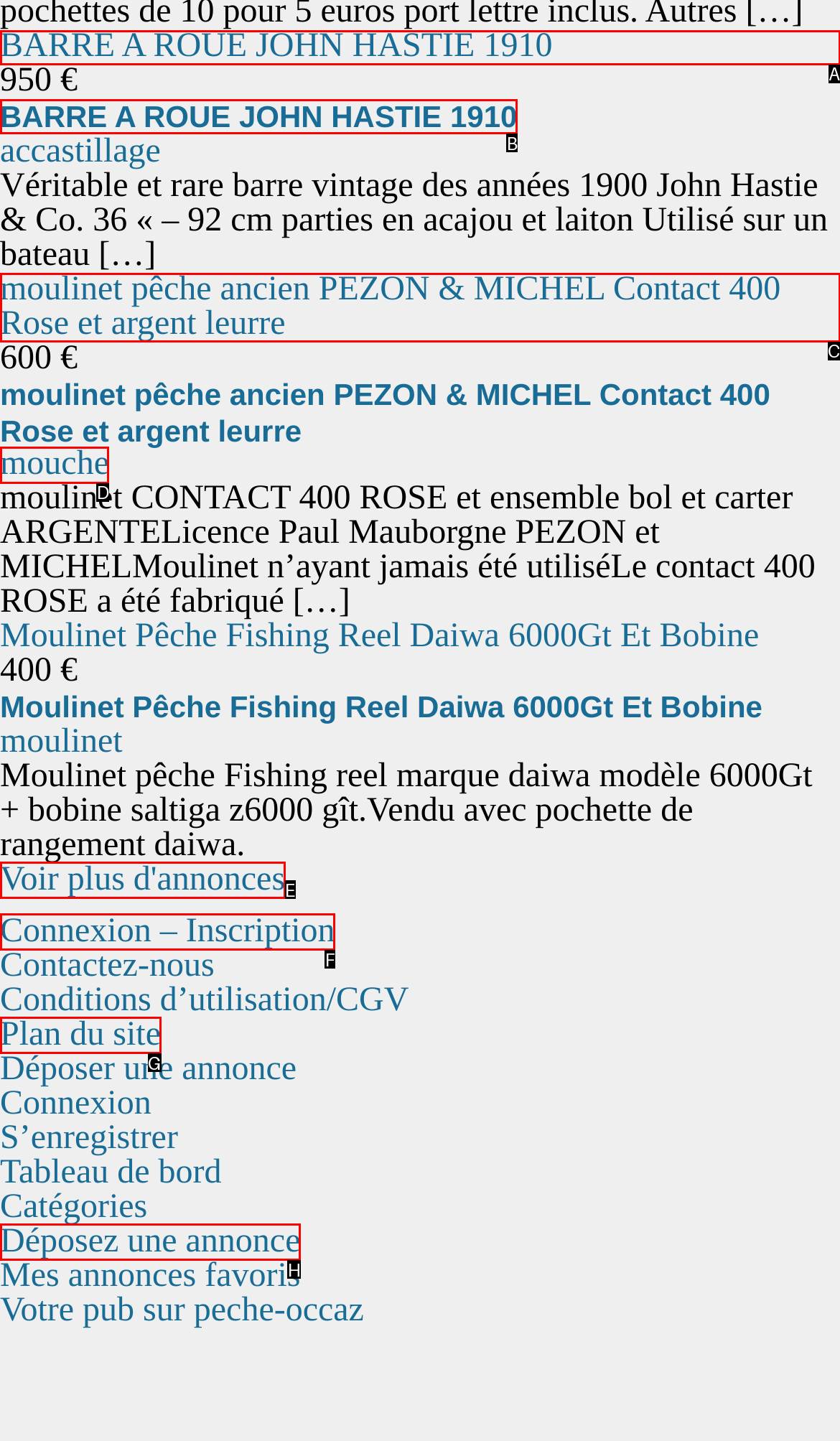Which option should be clicked to execute the task: View BARRE A ROUE JOHN HASTIE 1910 details?
Reply with the letter of the chosen option.

B